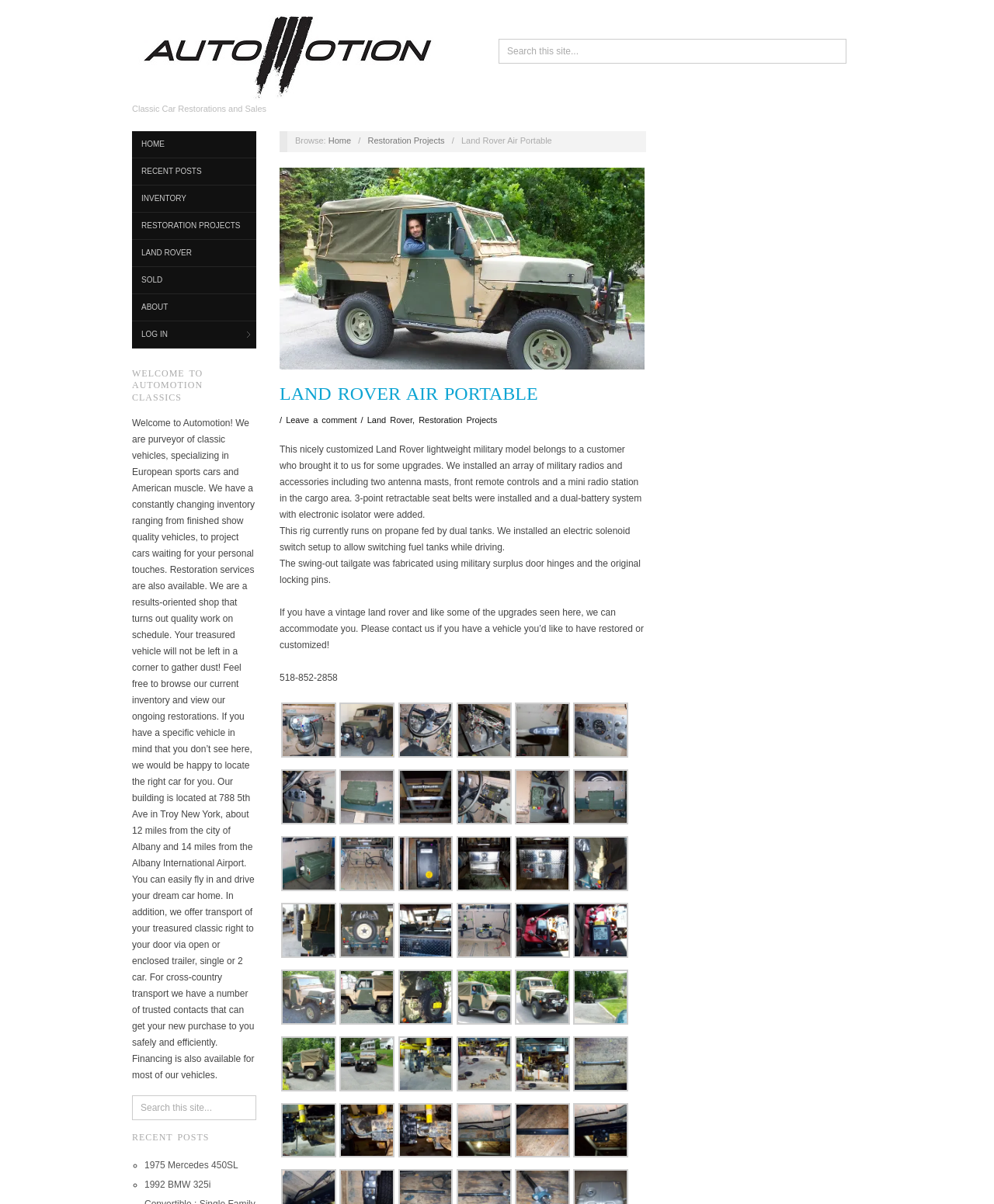Please identify the bounding box coordinates of the element I should click to complete this instruction: 'Contact us at 518-852-2858'. The coordinates should be given as four float numbers between 0 and 1, like this: [left, top, right, bottom].

[0.281, 0.558, 0.34, 0.567]